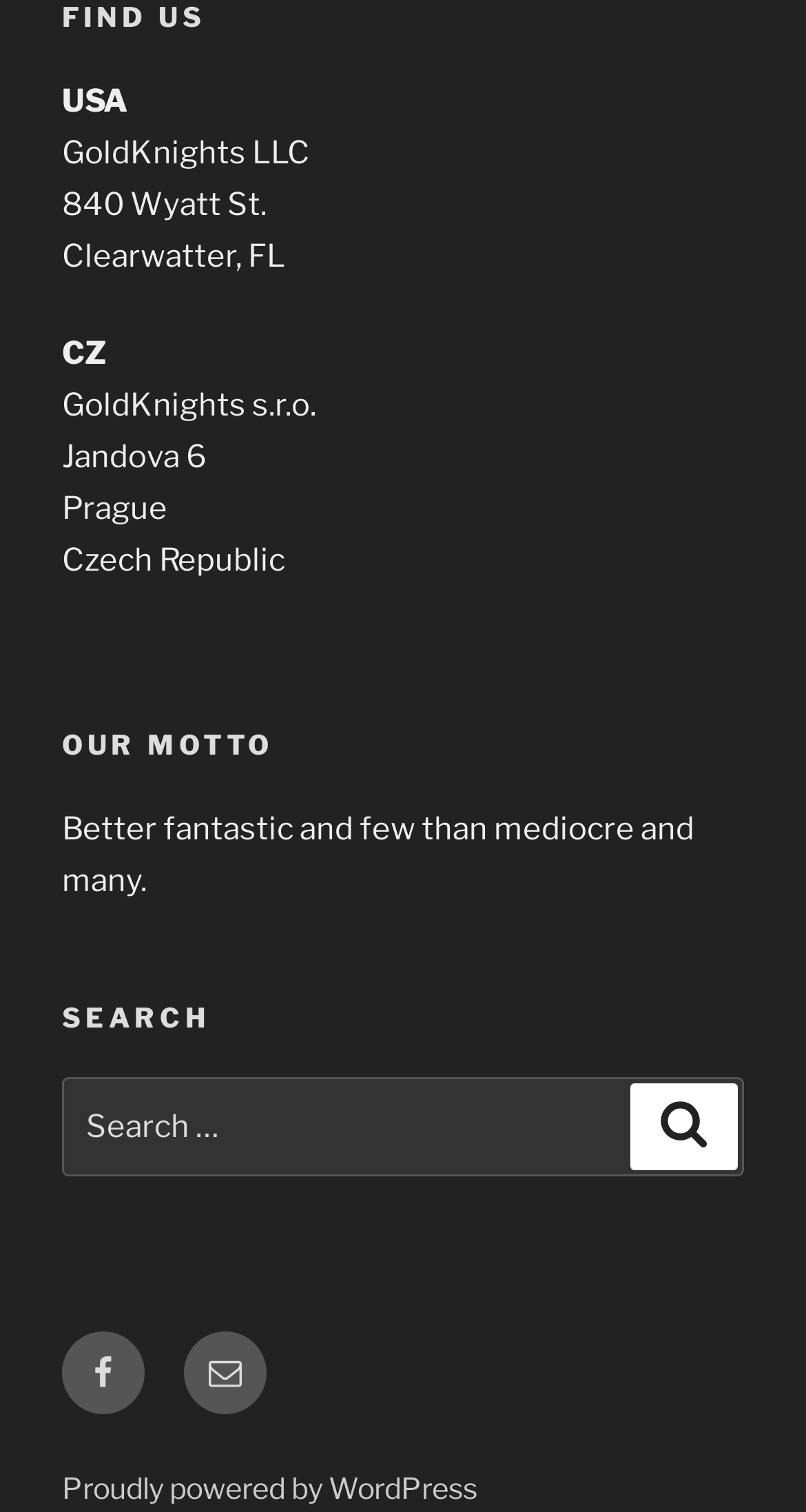Using the description "Proudly powered by WordPress", predict the bounding box of the relevant HTML element.

[0.077, 0.972, 0.592, 0.995]